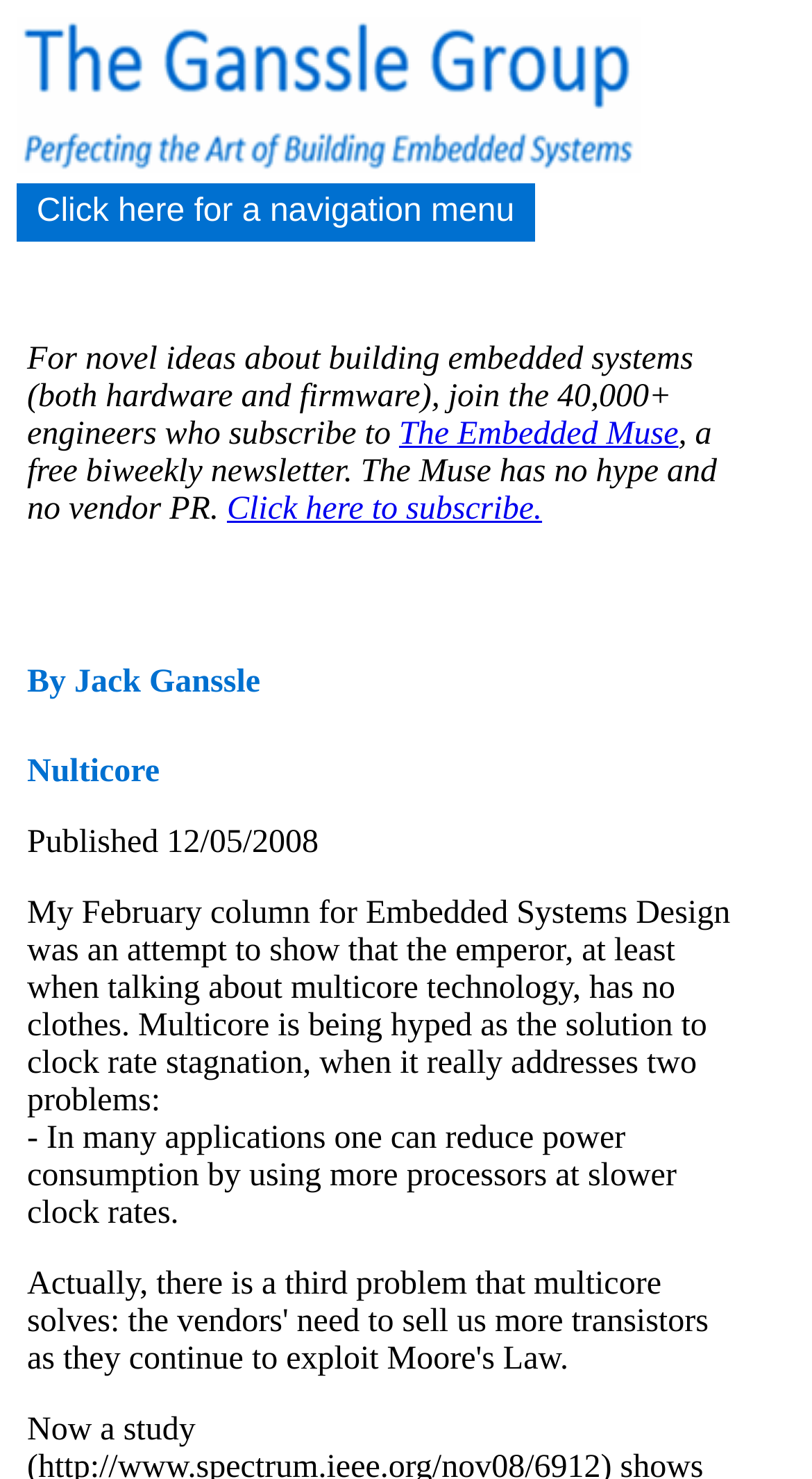What is the name of the newsletter mentioned in the article?
Based on the image, give a one-word or short phrase answer.

The Embedded Muse